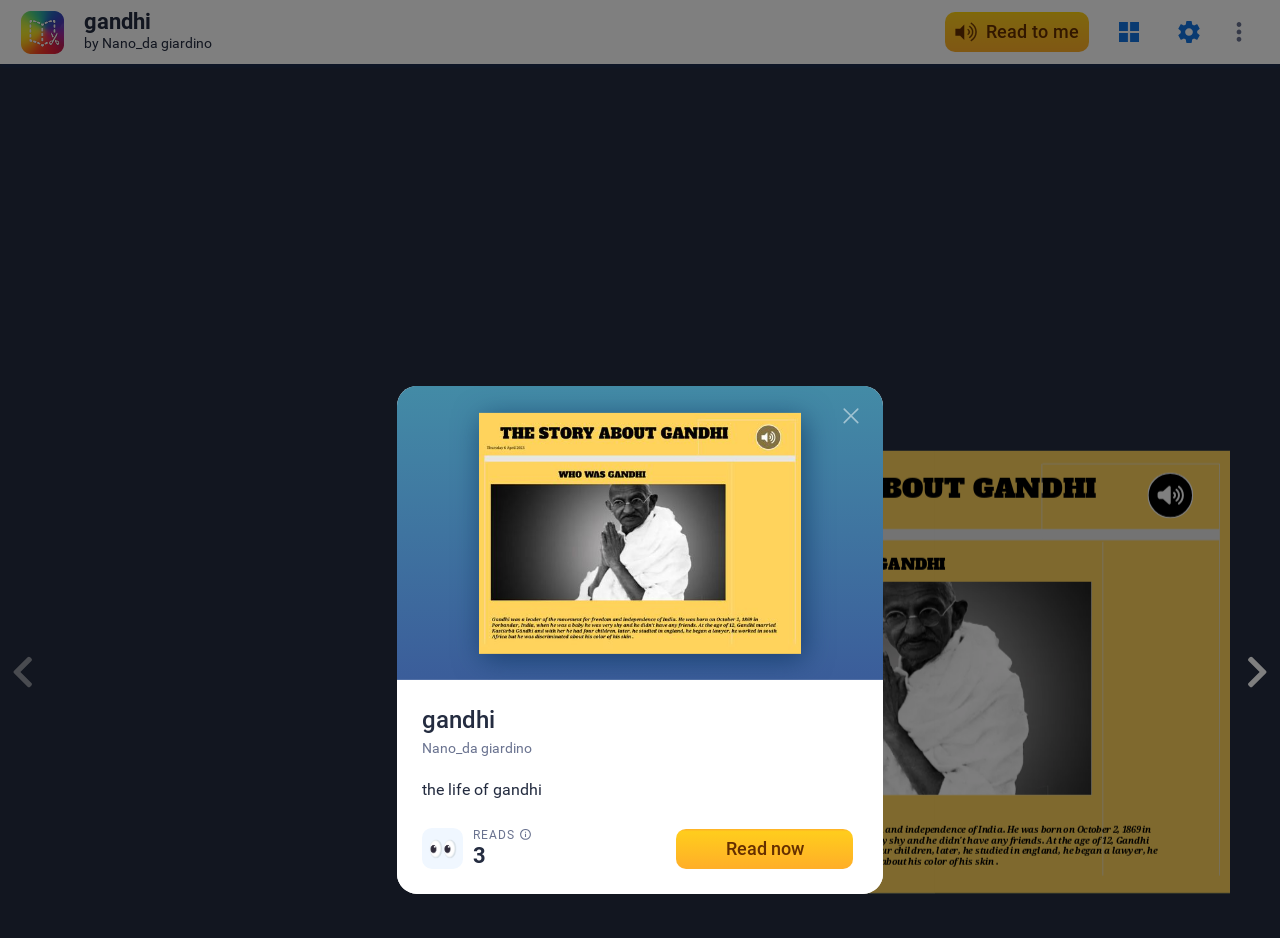Based on the element description: "Read to me", identify the UI element and provide its bounding box coordinates. Use four float numbers between 0 and 1, [left, top, right, bottom].

[0.738, 0.013, 0.851, 0.055]